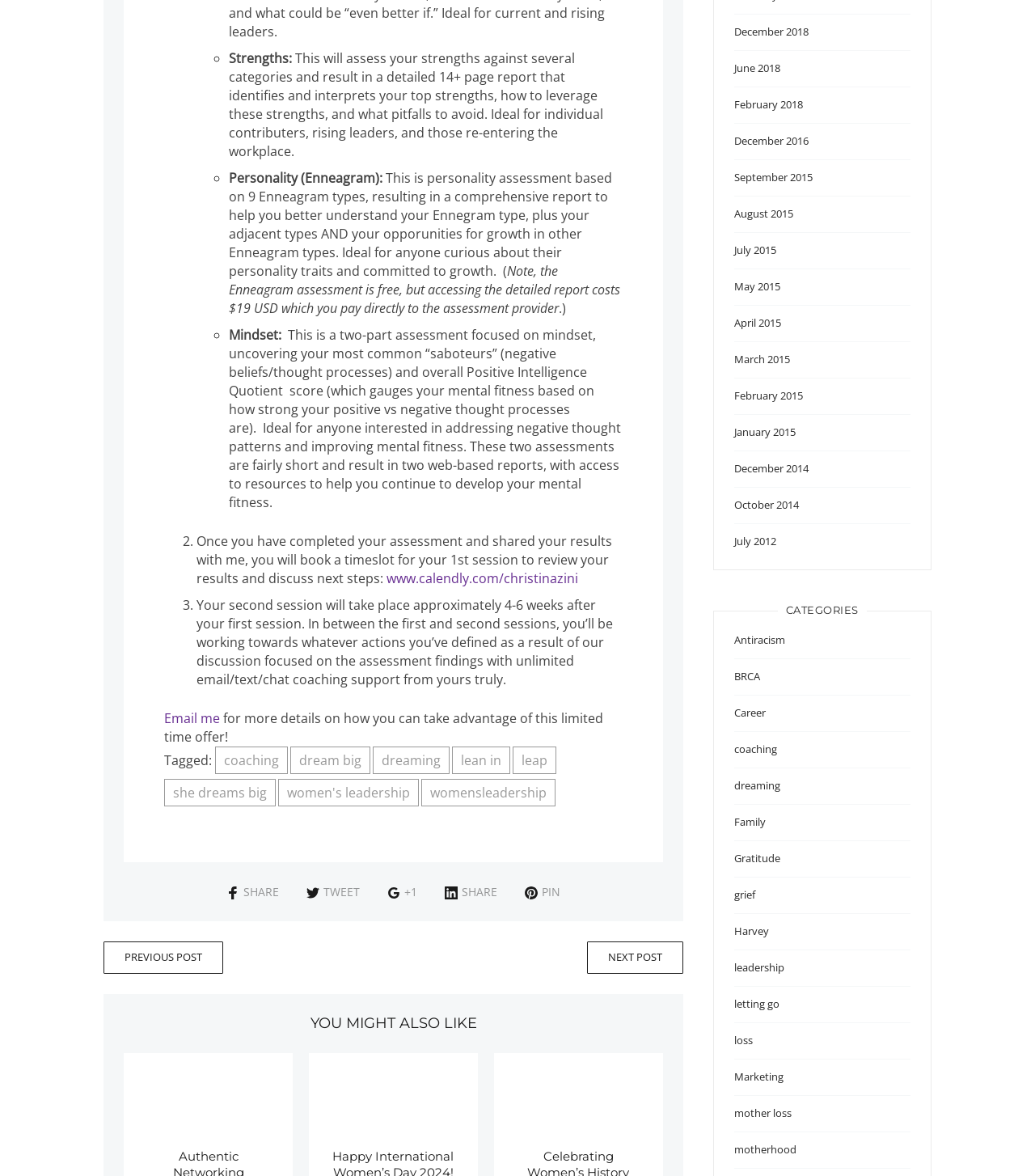Provide a short answer using a single word or phrase for the following question: 
How can you contact the coach for more details?

Email me